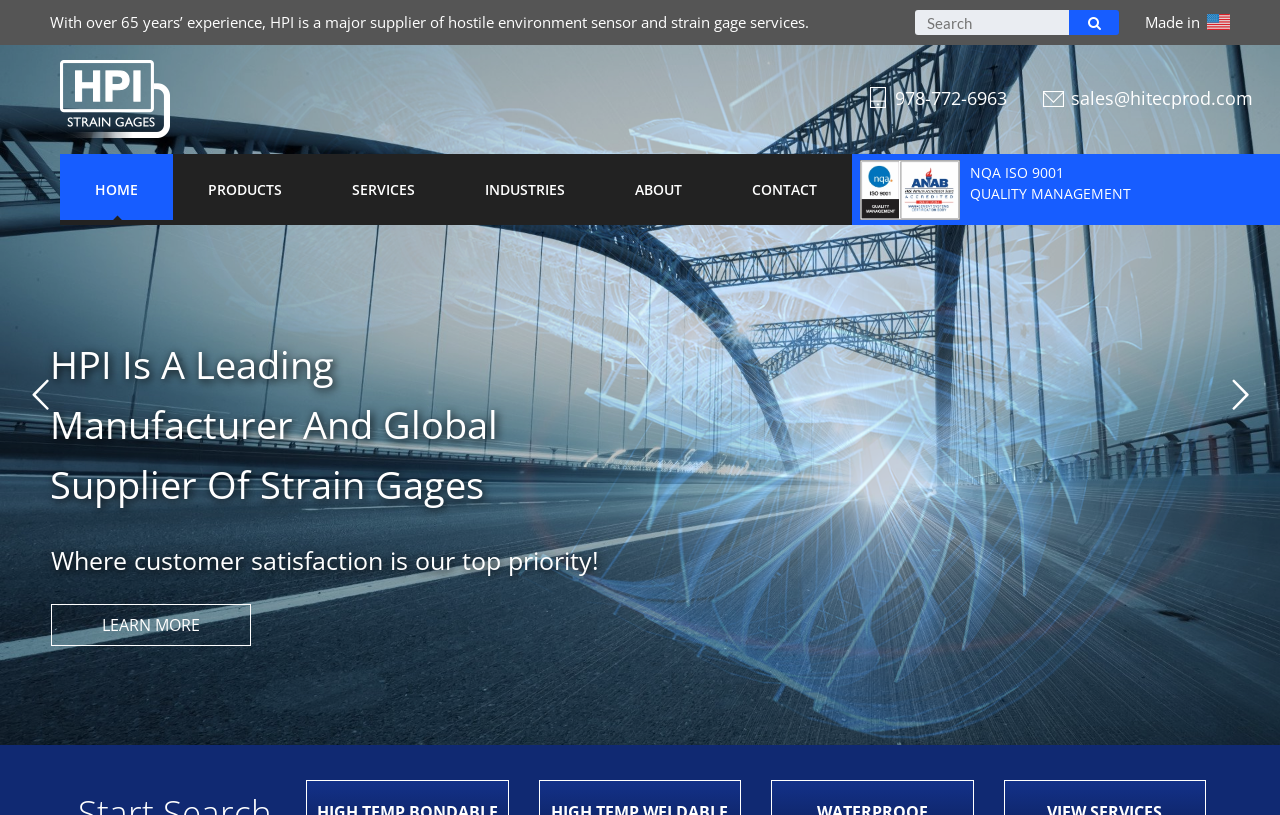Could you provide the bounding box coordinates for the portion of the screen to click to complete this instruction: "go to home page"?

[0.047, 0.189, 0.135, 0.276]